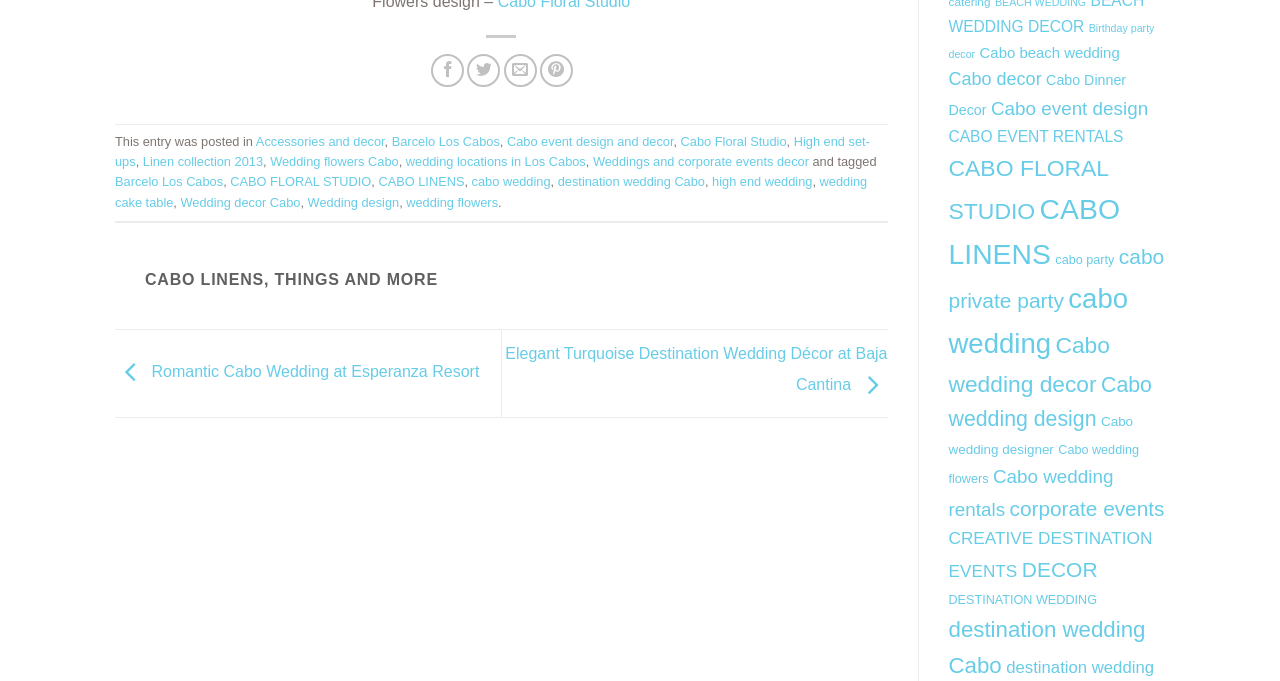How many items are there in the 'CABO LINENS' category?
Based on the image content, provide your answer in one word or a short phrase.

71 items